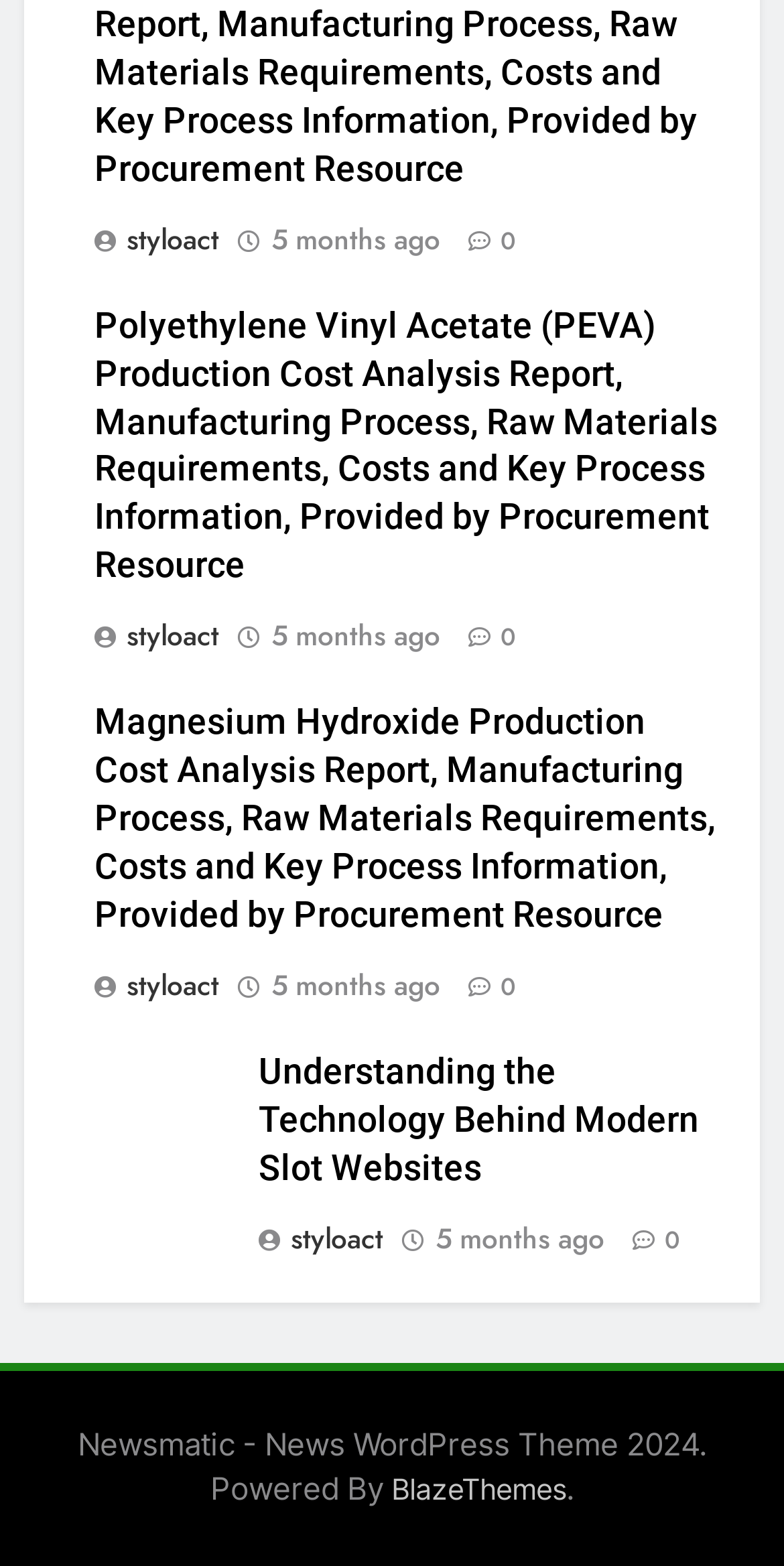Locate the bounding box coordinates of the element that should be clicked to execute the following instruction: "Explore the article about Magnesium Hydroxide Production Cost Analysis Report".

[0.121, 0.448, 0.913, 0.597]